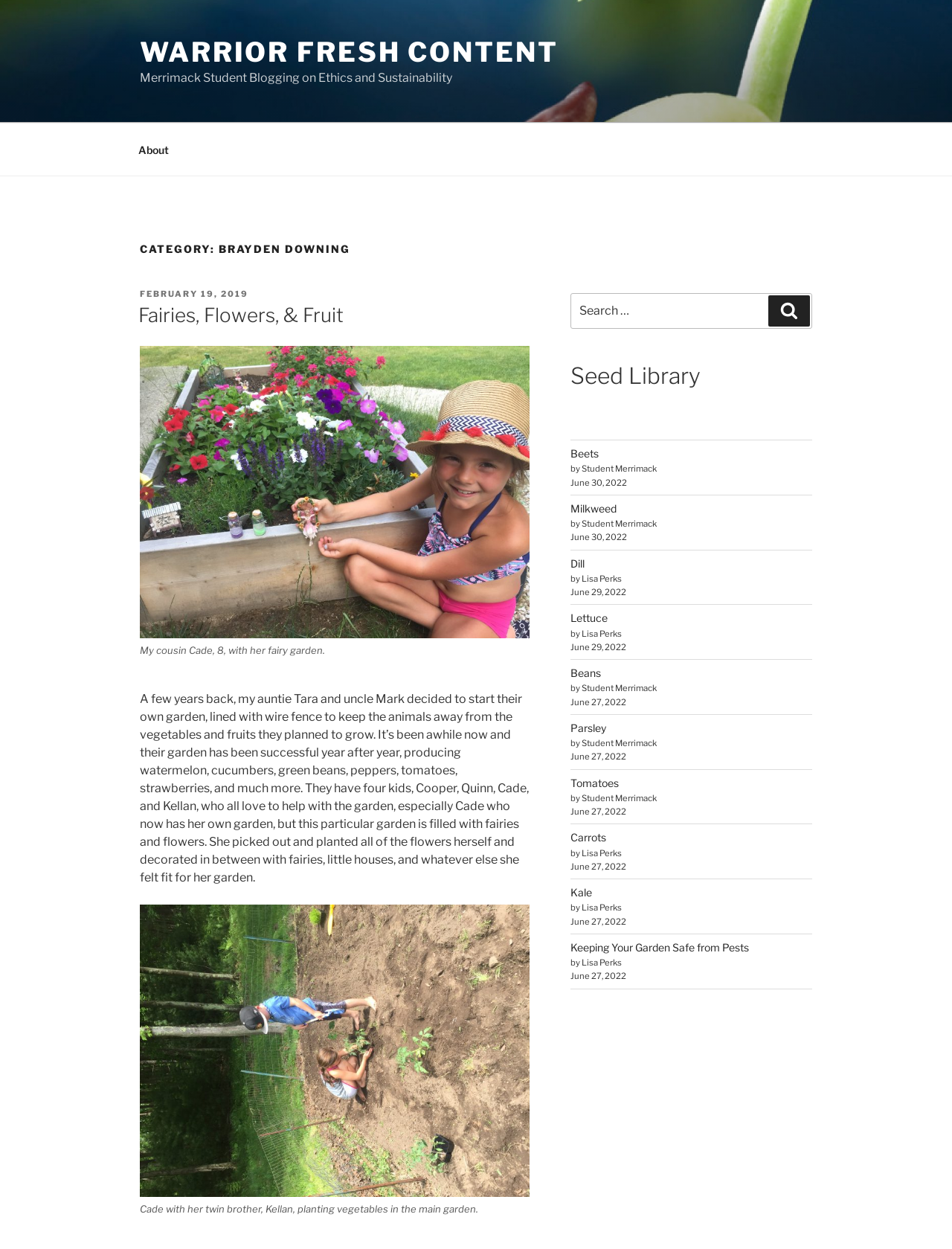What is the name of the section in the sidebar?
Look at the screenshot and give a one-word or phrase answer.

Seed Library